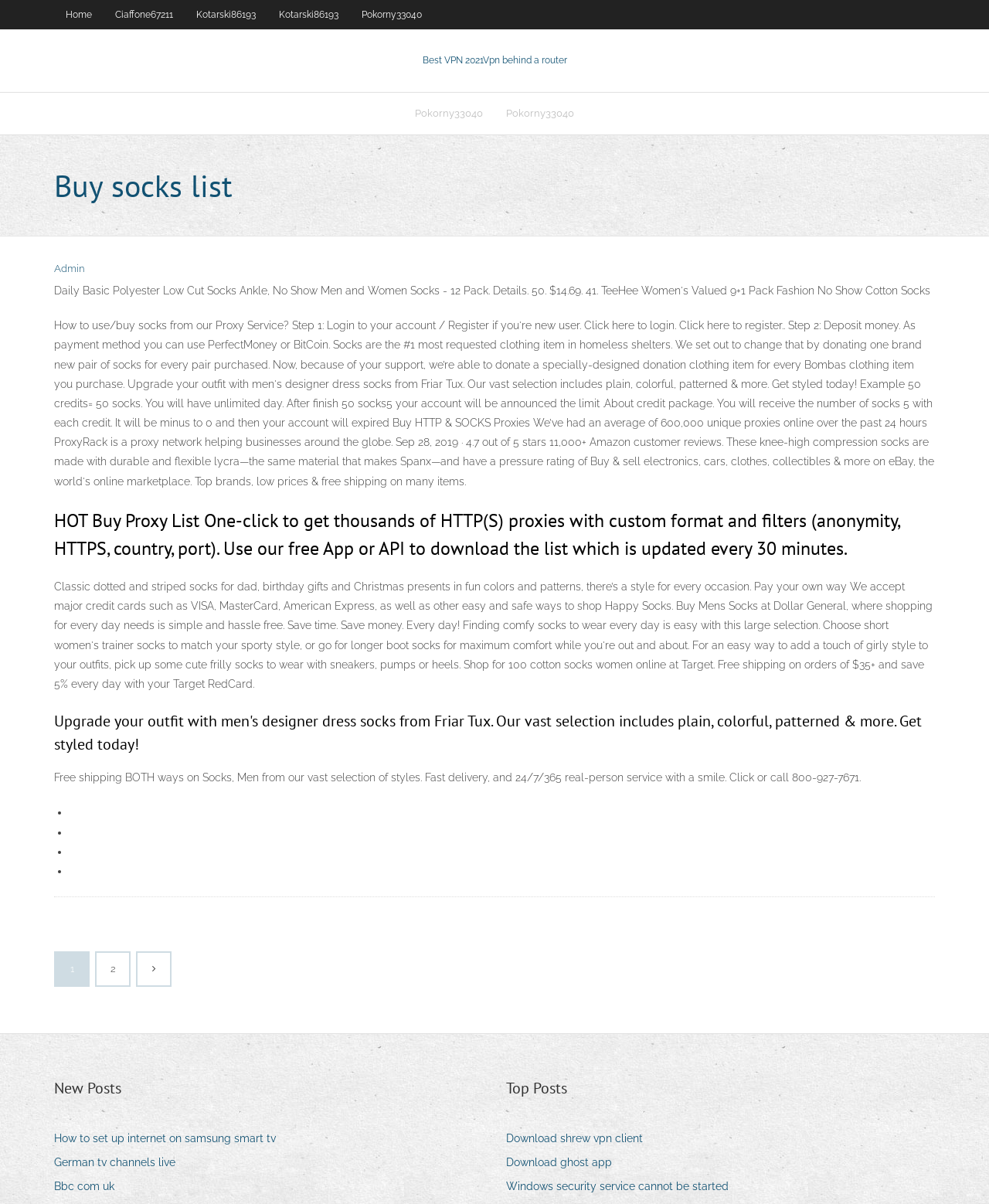Describe every aspect of the webpage in a detailed manner.

This webpage appears to be a blog or forum with various sections and links. At the top, there is a navigation menu with links to "Home", "Ciaffone67211", "Kotarski86193", "Pokorny33040", and others. Below the navigation menu, there is a prominent link to "Best VPN 2021" with a subtitle "Vpn behind a router".

The main content of the page is divided into several sections. The first section has a heading "Buy socks list" and appears to be an introduction or description of the page's purpose. Below this, there is a section with a heading "HOT Buy Proxy List" that describes a service offering HTTP(S) proxies with custom format and filters.

The next section has a heading "Upgrade your outfit with men's designer dress socks" and appears to be promoting a product or service related to men's fashion. This is followed by a section with a heading that mentions free shipping and customer service for socks and men's products.

There are also several list markers (•) arranged vertically, but their purpose is unclear without more context. Below these, there is a navigation section with links to "Записи" (which means "Records" in Russian) and several numbered links.

The bottom section of the page is divided into two columns. The left column has headings "New Posts" and "Top Posts", with links to various articles or blog posts below each heading. The articles appear to be related to technology, internet, and security topics. The right column is empty, but it's possible that it's intended to display advertisements or other content.